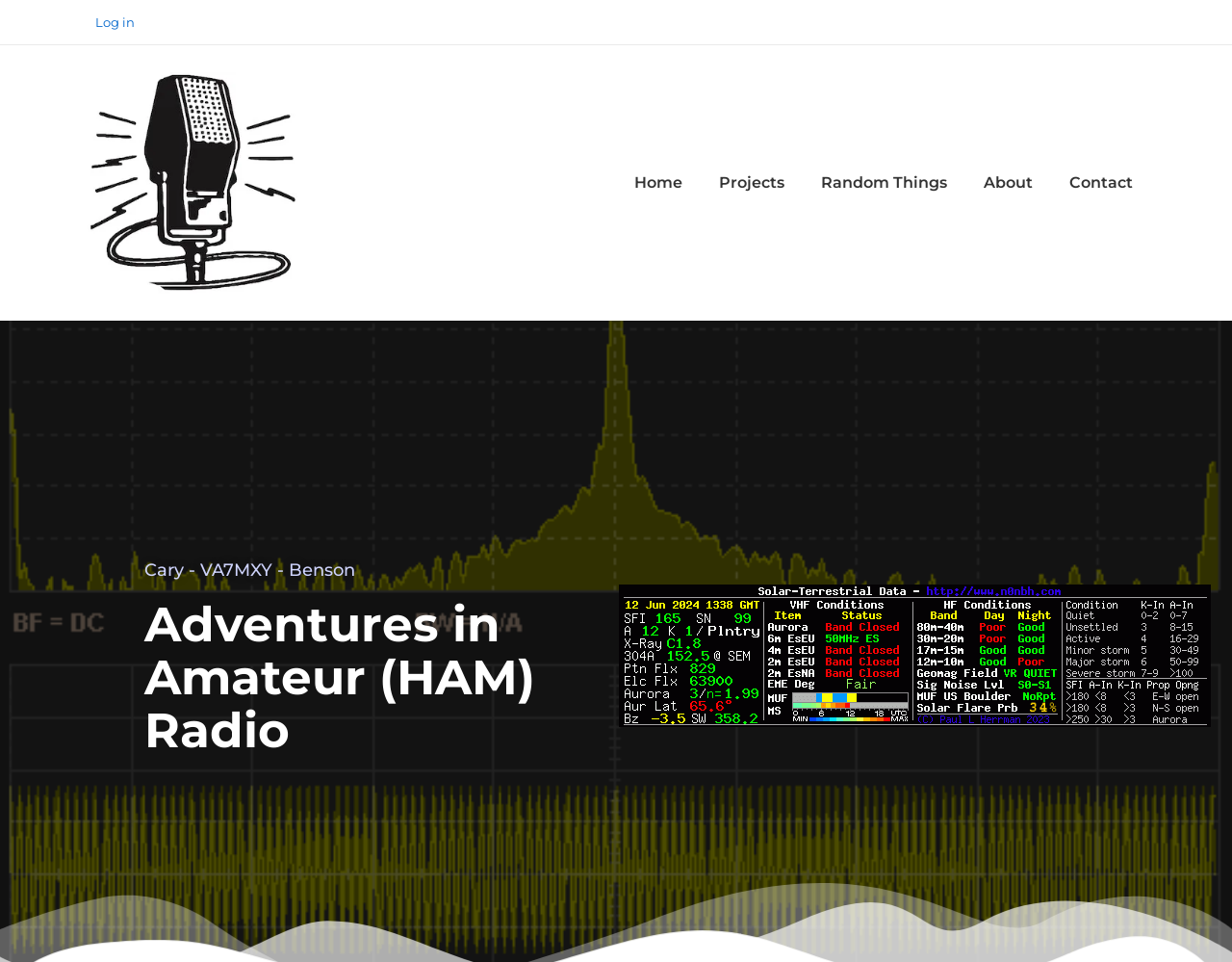Please specify the bounding box coordinates of the element that should be clicked to execute the given instruction: 'View Adventures in Amateur (HAM) Radio'. Ensure the coordinates are four float numbers between 0 and 1, expressed as [left, top, right, bottom].

[0.117, 0.622, 0.485, 0.787]